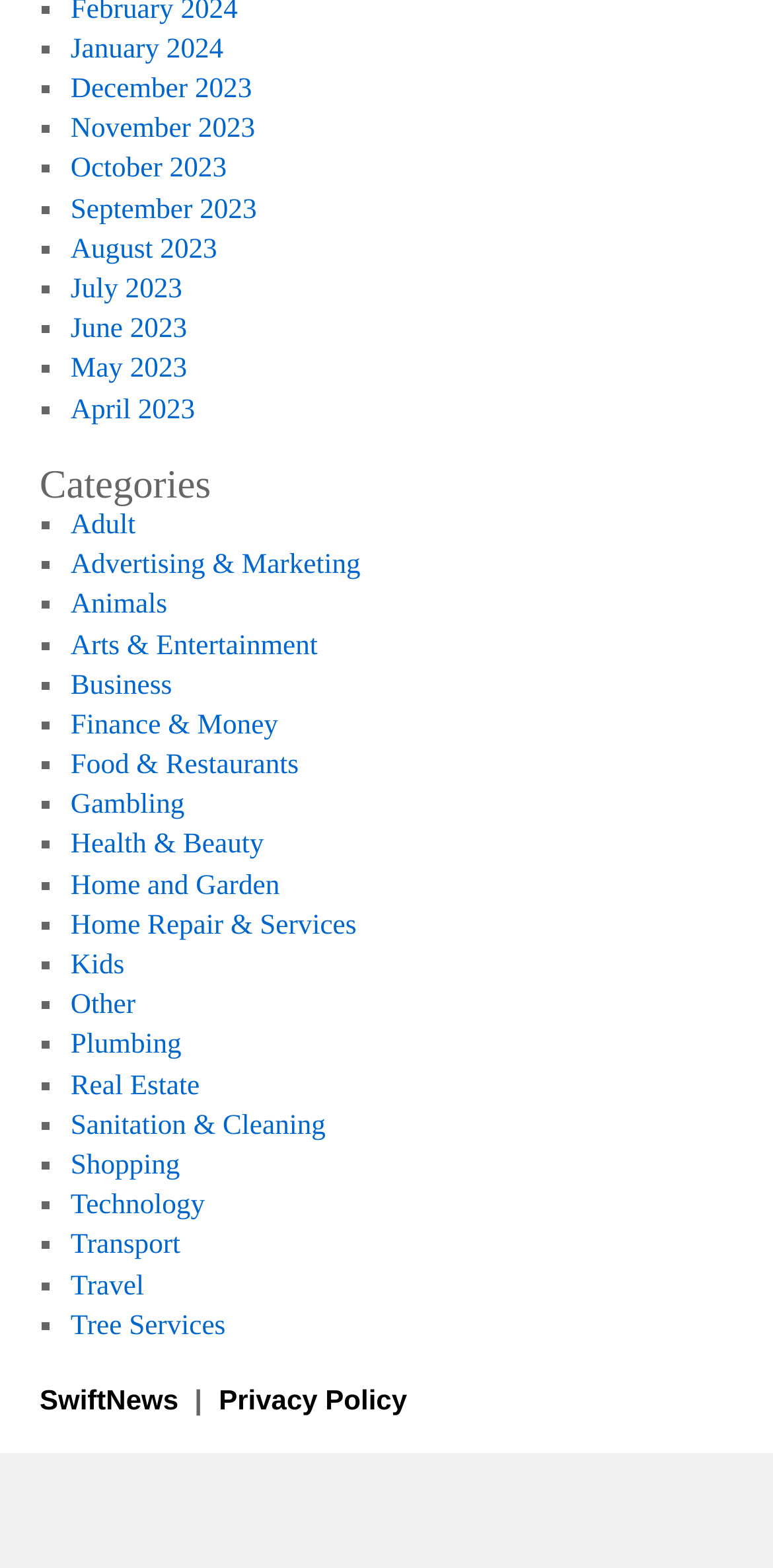Is there a 'SwiftNews' link at the bottom of the webpage?
Please provide a single word or phrase answer based on the image.

Yes